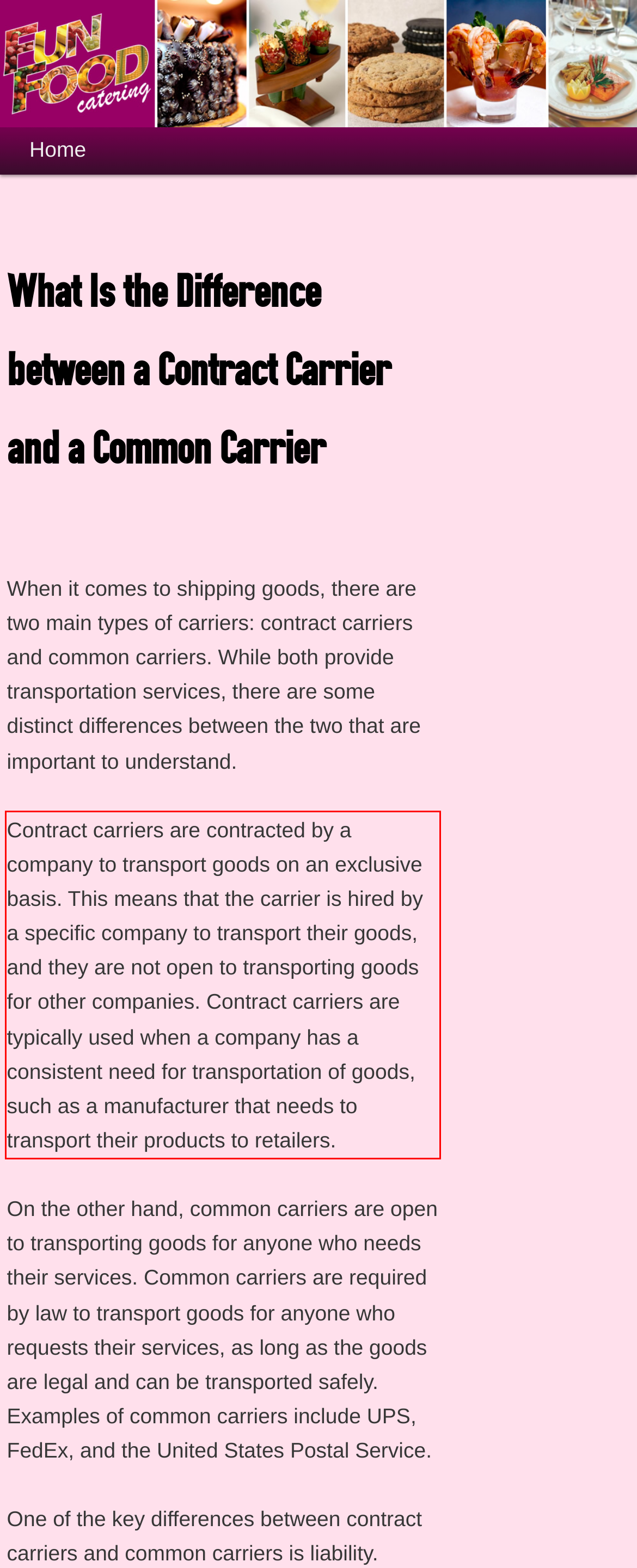Please use OCR to extract the text content from the red bounding box in the provided webpage screenshot.

Contract carriers are contracted by a company to transport goods on an exclusive basis. This means that the carrier is hired by a specific company to transport their goods, and they are not open to transporting goods for other companies. Contract carriers are typically used when a company has a consistent need for transportation of goods, such as a manufacturer that needs to transport their products to retailers.